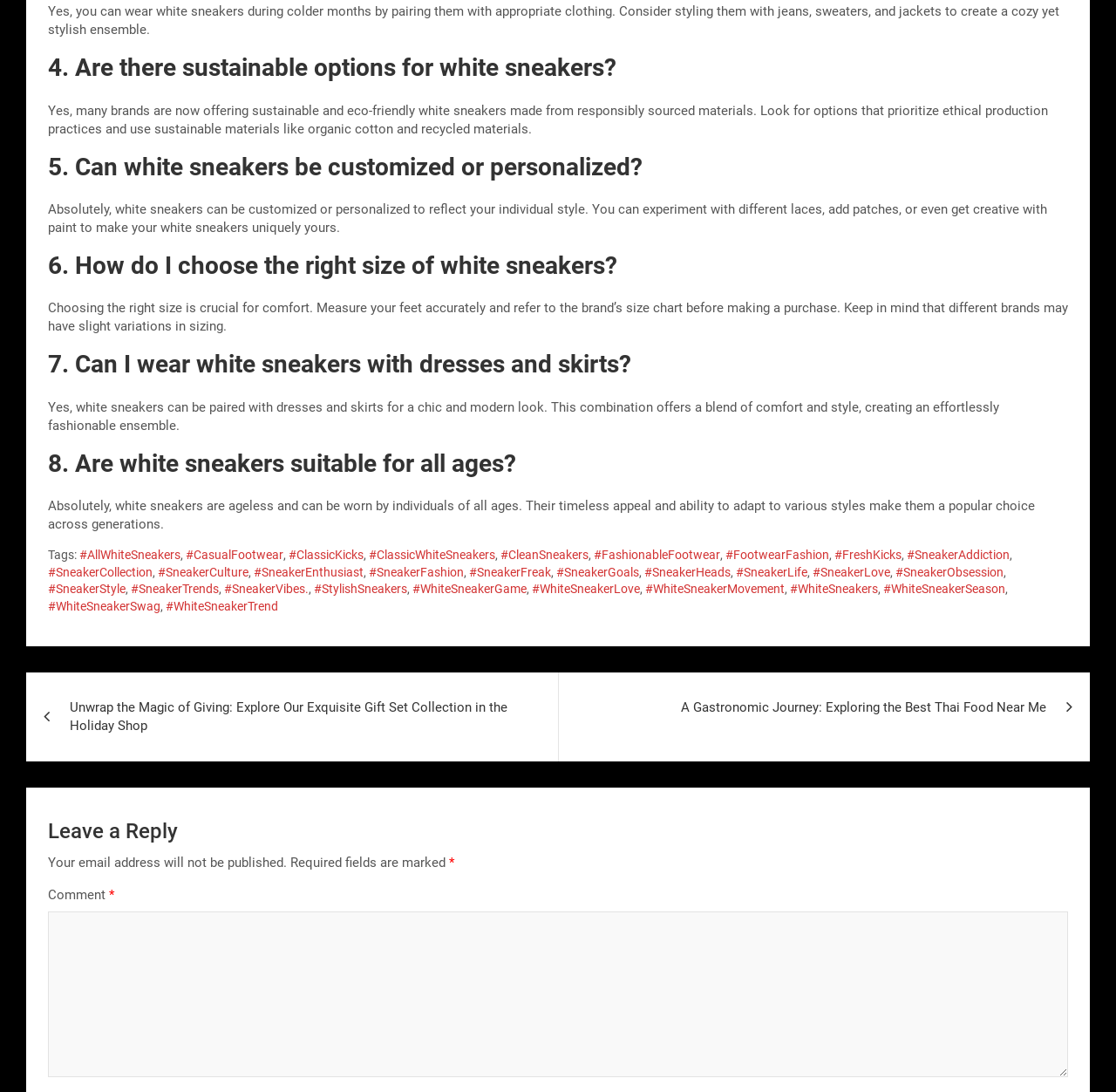Specify the bounding box coordinates for the region that must be clicked to perform the given instruction: "Click on 'Report this Page'".

None